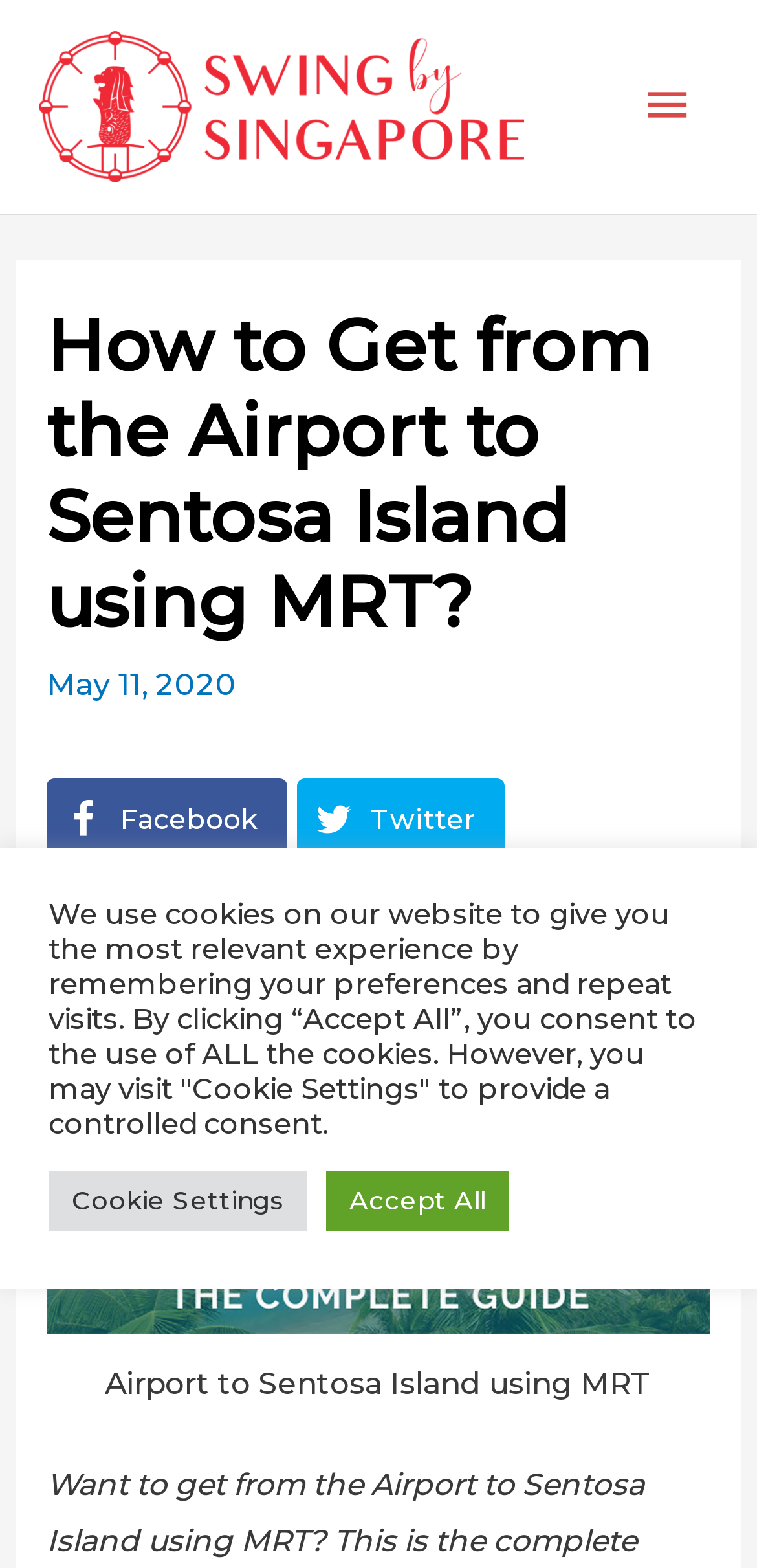Identify the main heading from the webpage and provide its text content.

How to Get from the Airport to Sentosa Island using MRT?